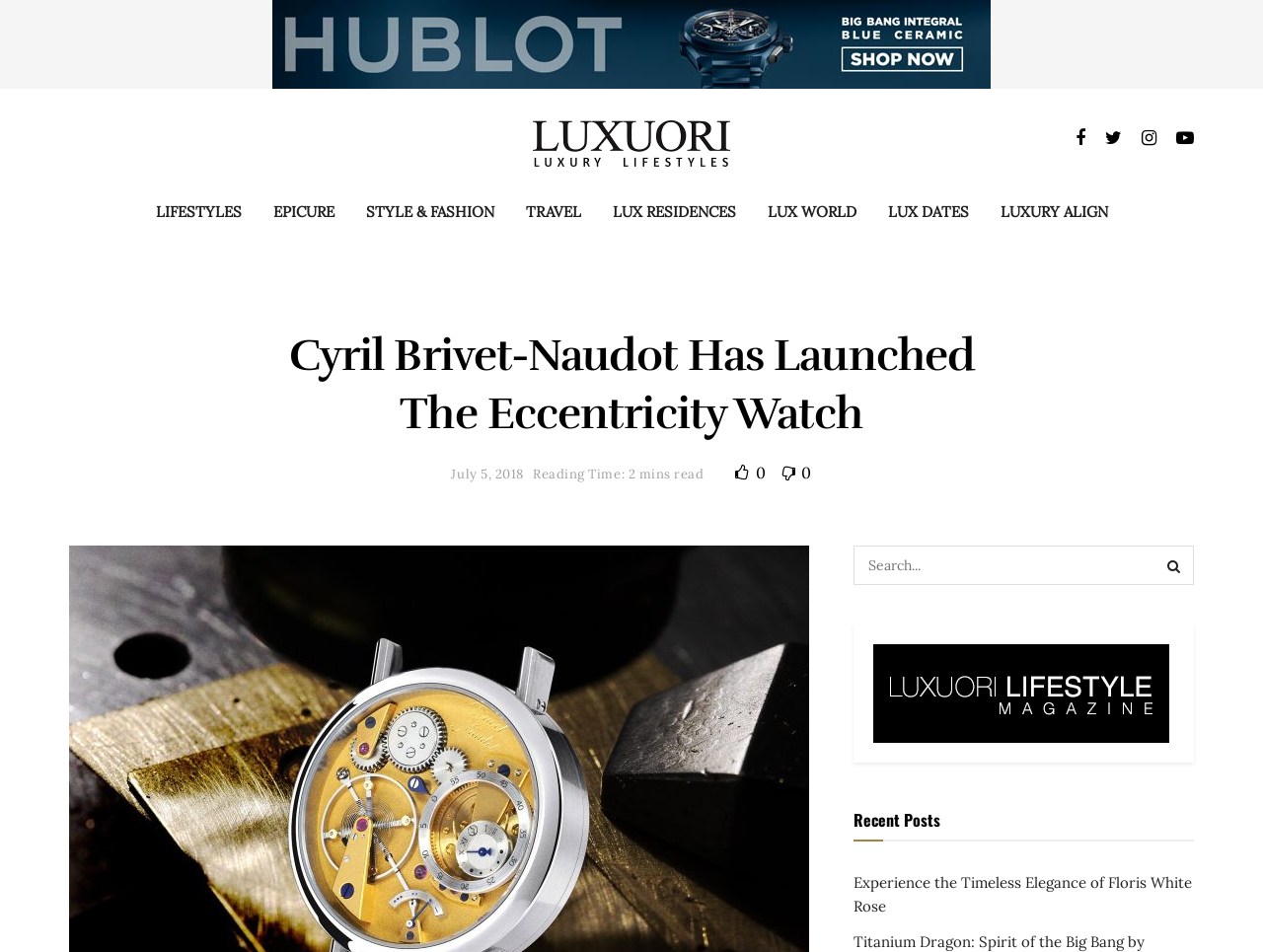Please identify the bounding box coordinates of the element that needs to be clicked to perform the following instruction: "View recent posts".

[0.676, 0.842, 0.745, 0.88]